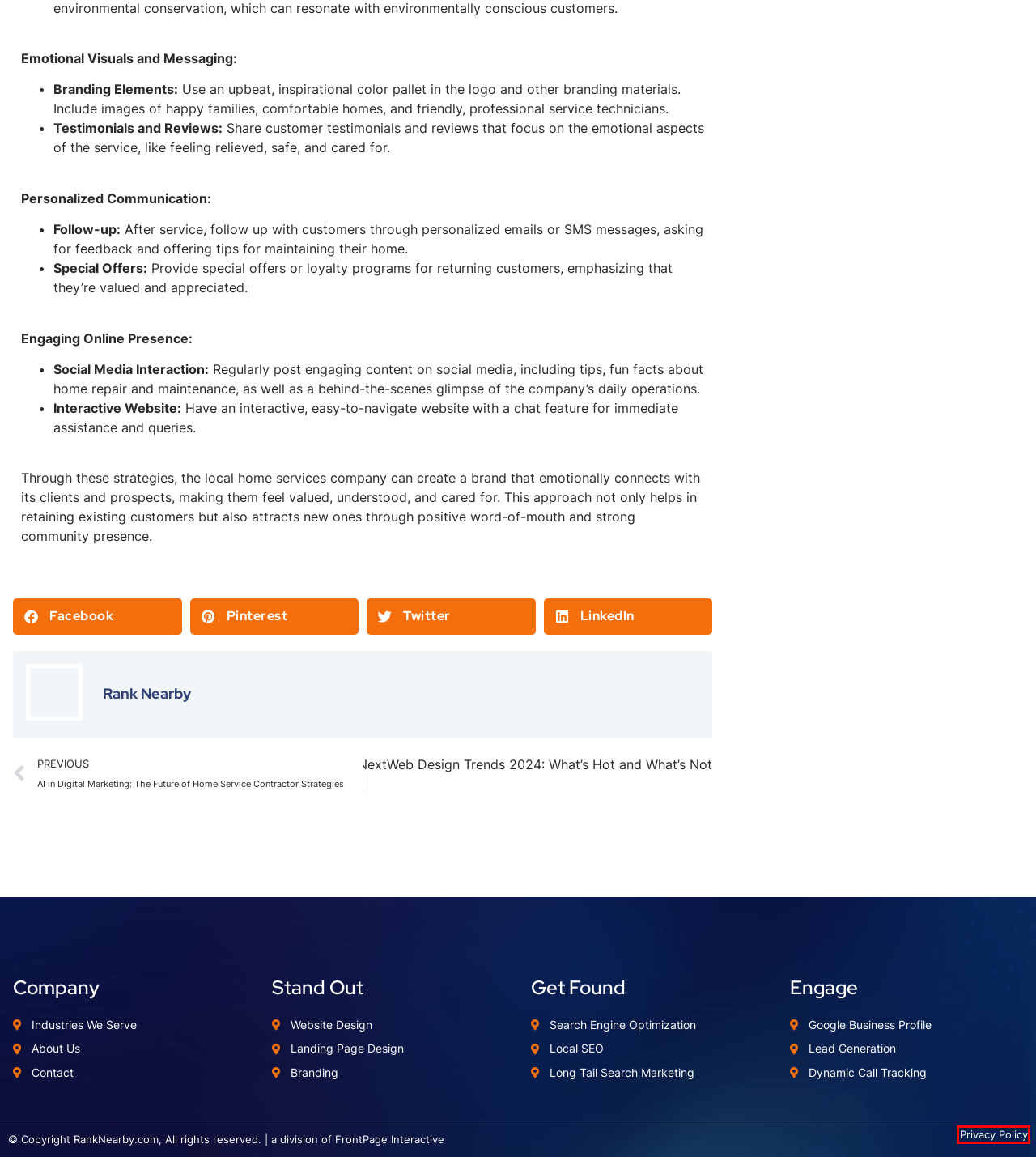You are presented with a screenshot of a webpage containing a red bounding box around an element. Determine which webpage description best describes the new webpage after clicking on the highlighted element. Here are the candidates:
A. Website Design for Local Home Service Contractors | Rank Nearby
B. Local SEO Services for Home Service Contractors | Rank Nearby
C. AI in Digital Marketing: Strategies for Home Service Contractors
D. Privacy Policy
E. Lead Generation for Home Services Companies | Rank Nearby
F. Landing Page Design for Home Services Companies | Rank Nearby
G. Google Business Profile (GBP) Optimization for Contractors | Rank Nearby
H. Search Engine Optimization (SEO) for Home Service Companies | Rank Nearby

D